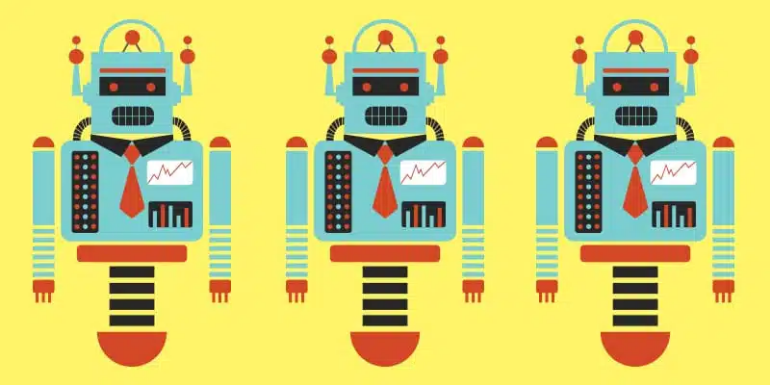Answer this question using a single word or a brief phrase:
What is the color of the background?

Vibrant yellow